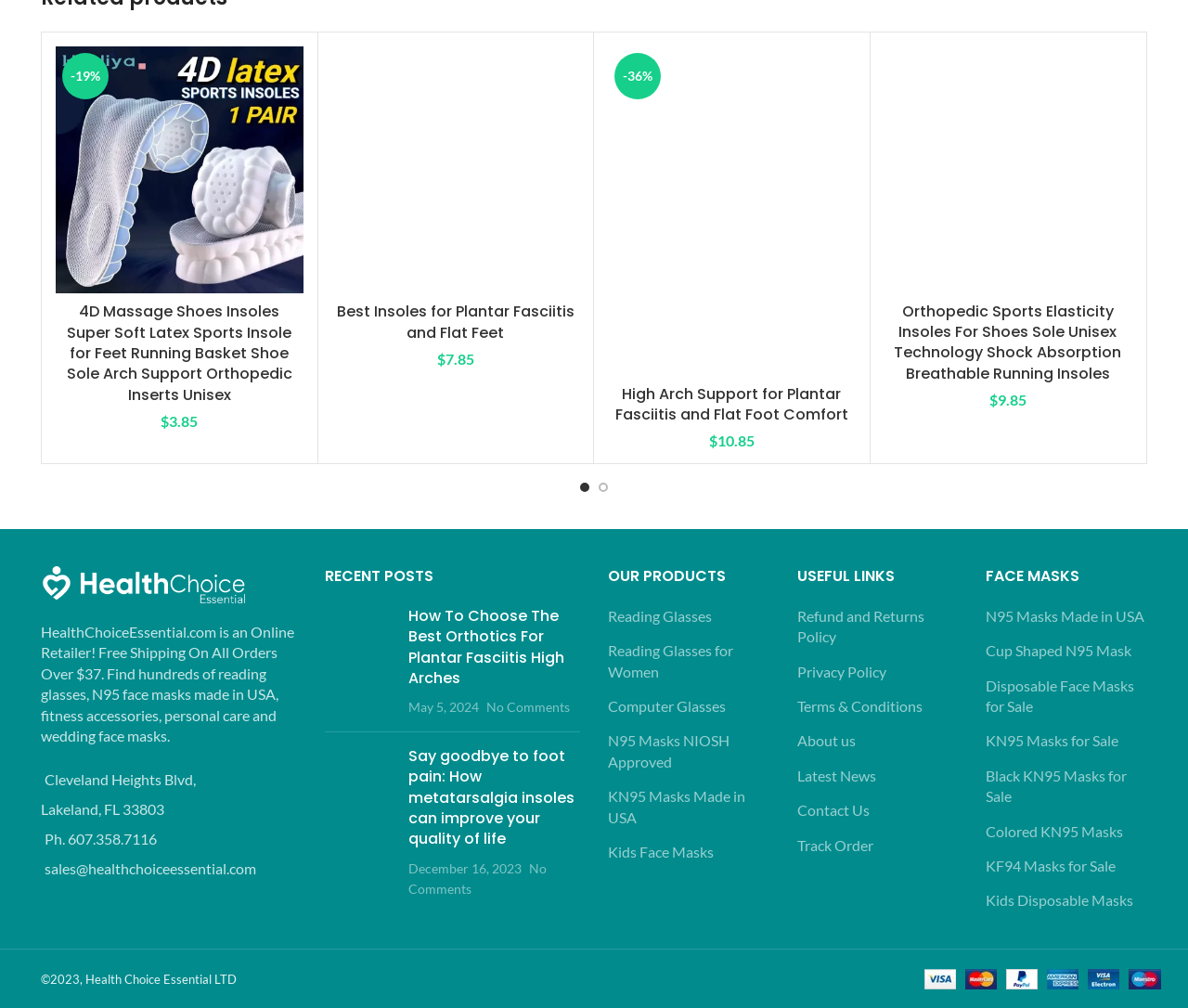Look at the image and answer the question in detail:
How many recent posts are listed on the webpage?

The recent posts section is located in the bottom left corner of the webpage, and it lists two recent posts with their respective images and titles.